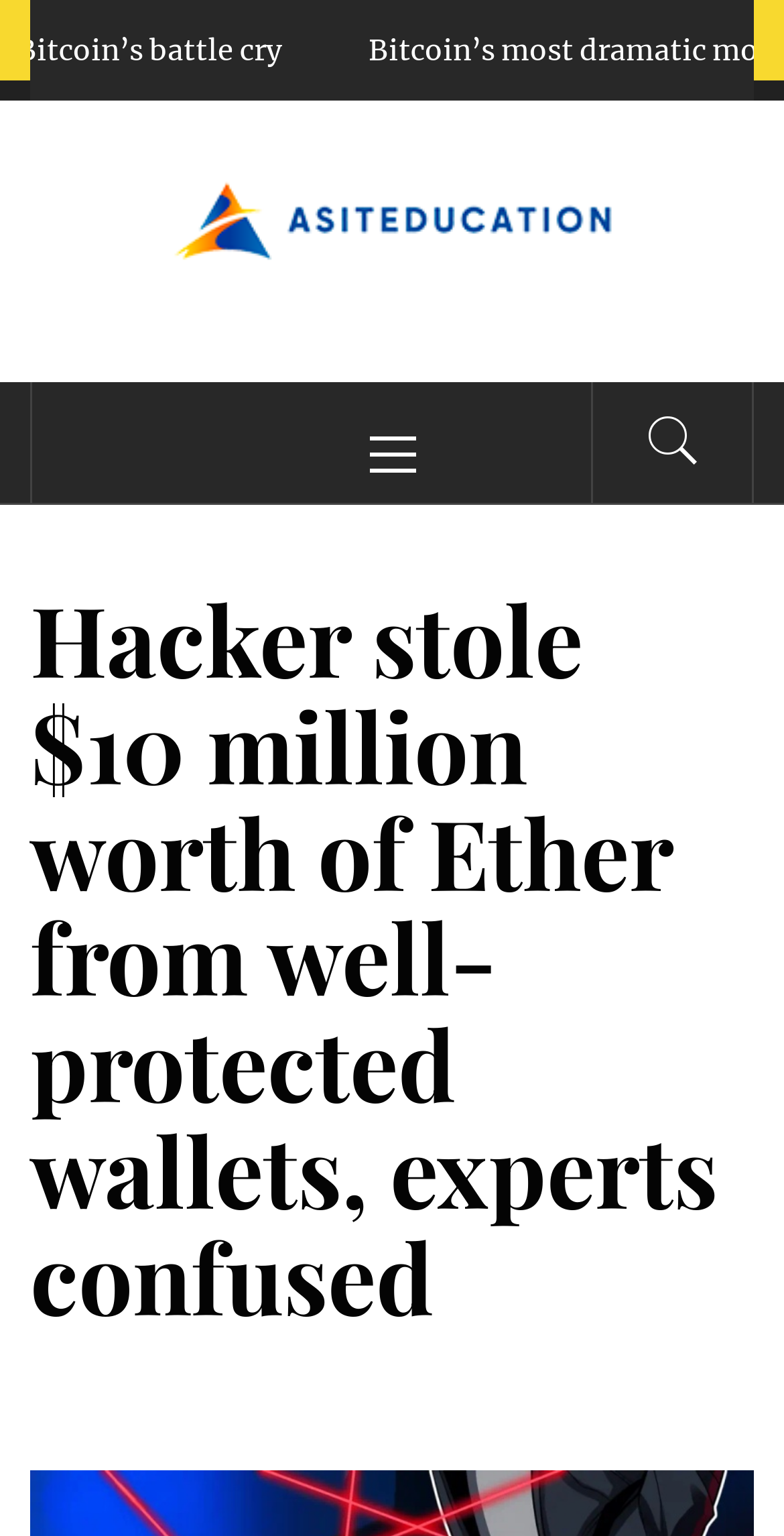Extract the main title from the webpage and generate its text.

Hacker stole $10 million worth of Ether from well-protected wallets, experts confused